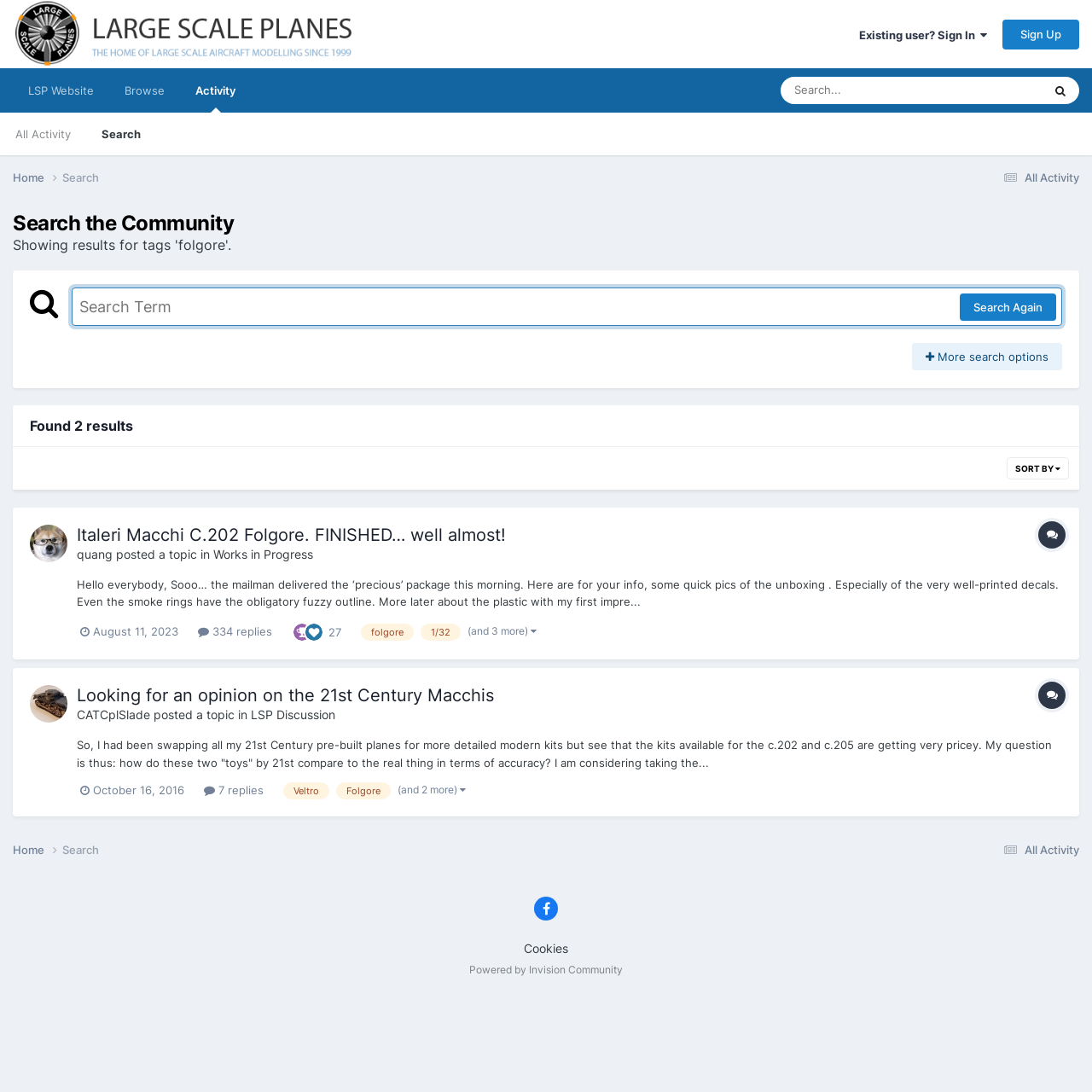Determine the bounding box coordinates of the target area to click to execute the following instruction: "Browse the website."

[0.1, 0.062, 0.165, 0.103]